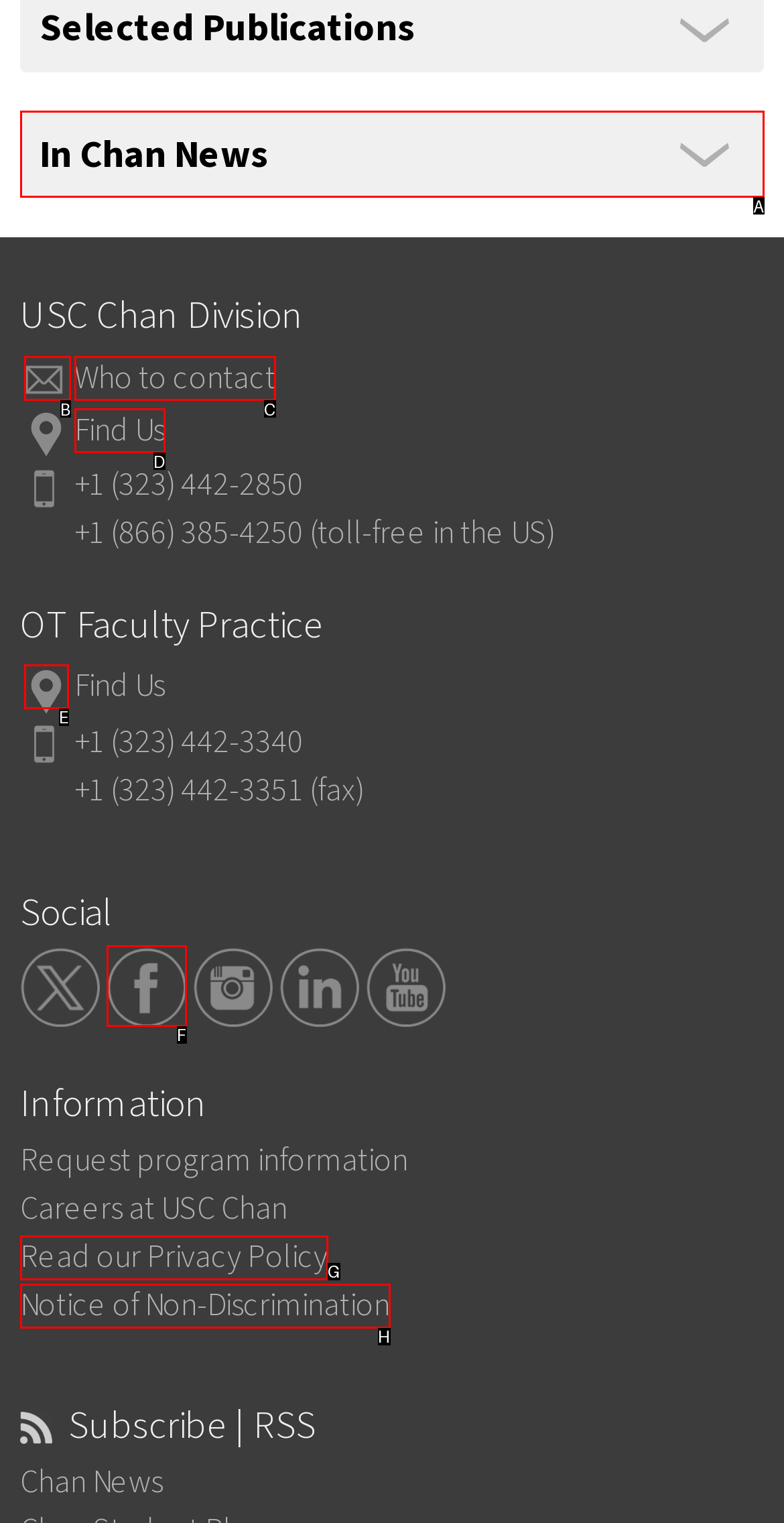Identify the correct UI element to click to follow this instruction: Find us on Facebook
Respond with the letter of the appropriate choice from the displayed options.

F